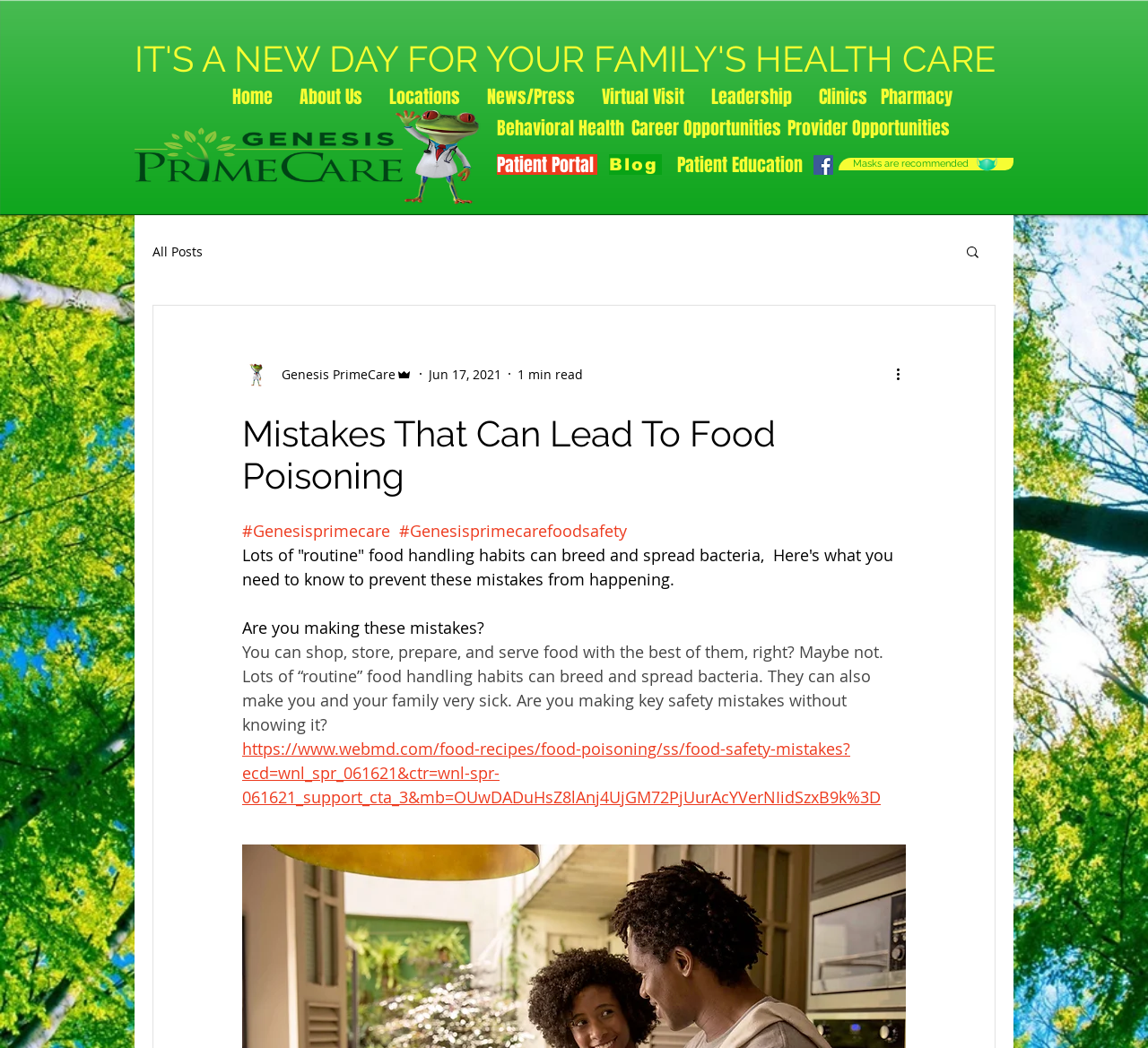Identify the main title of the webpage and generate its text content.

Mistakes That Can Lead To Food Poisoning